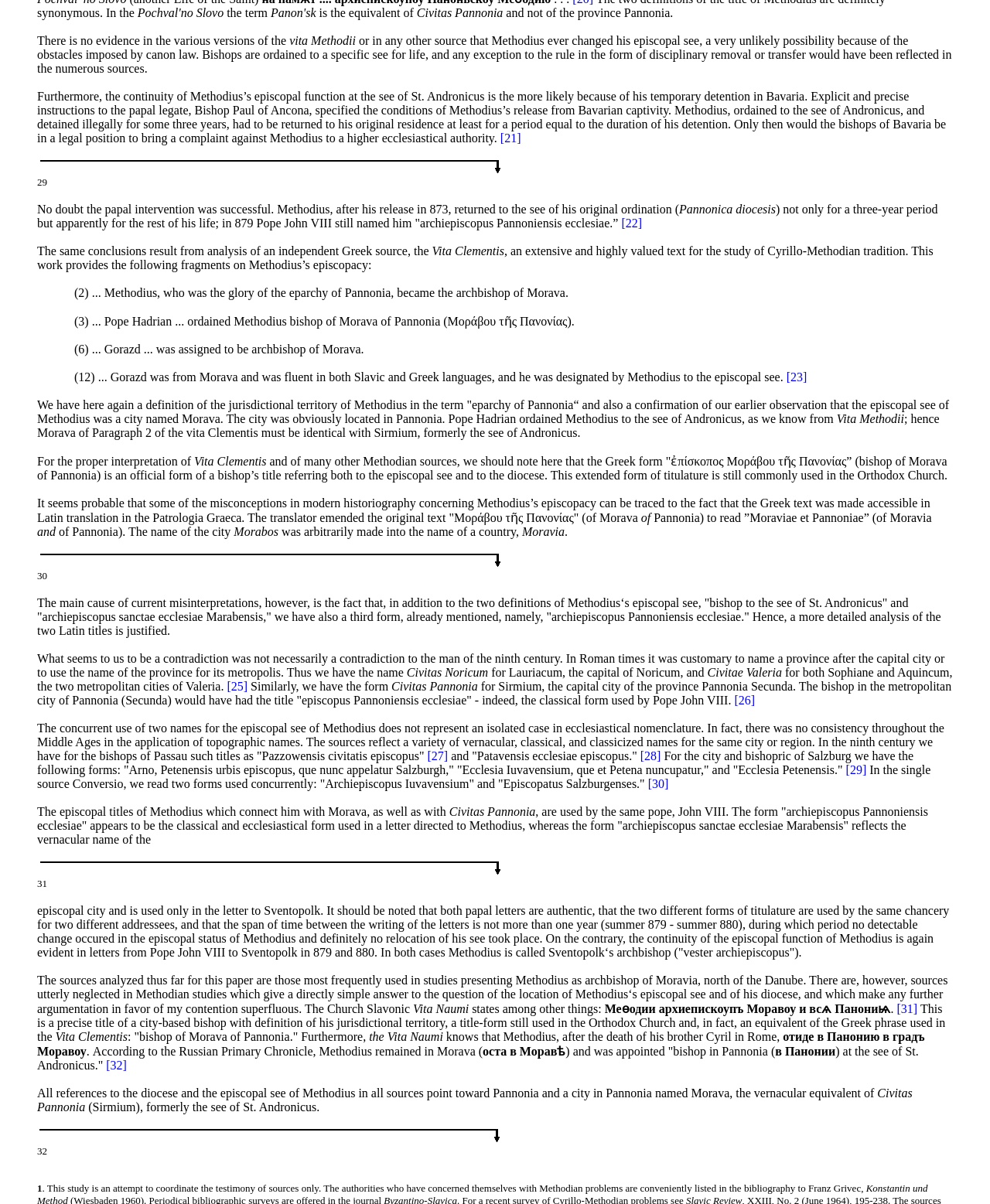What is the name of the pope who ordained Methodius?
Please look at the screenshot and answer in one word or a short phrase.

Pope Hadrian